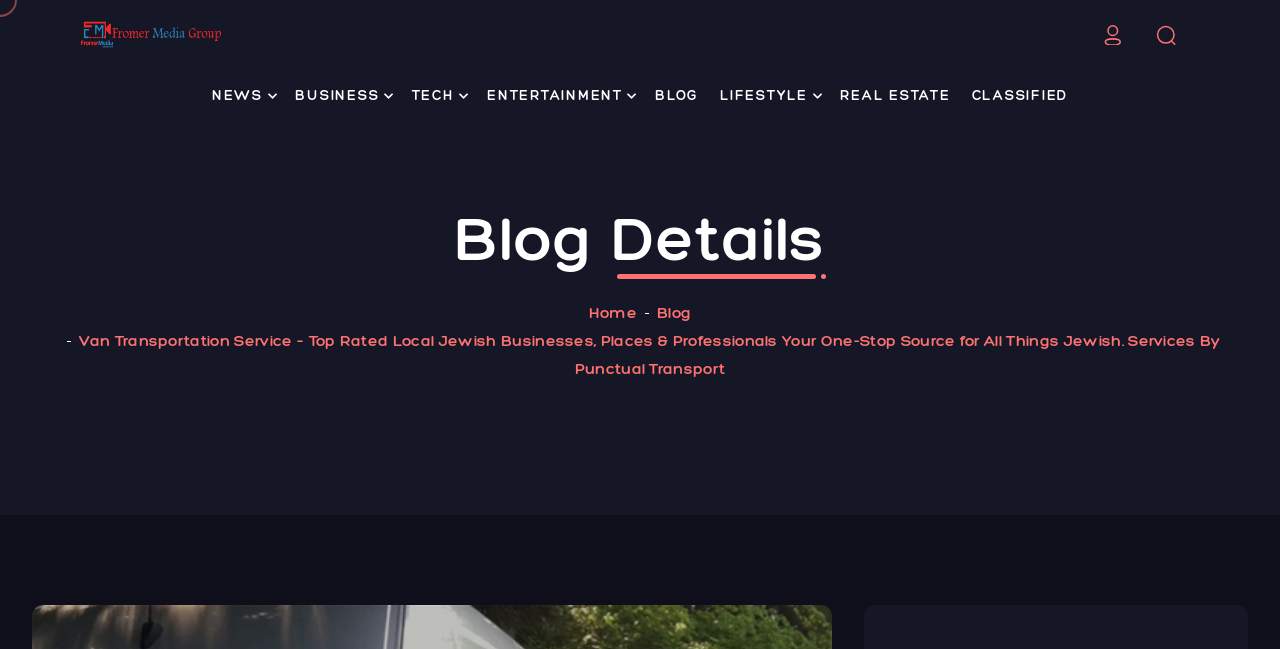What is the first breadcrumb link?
Look at the screenshot and provide an in-depth answer.

I looked at the navigation element with the description 'breadcrumb' and found the first link element with the description 'Home'.